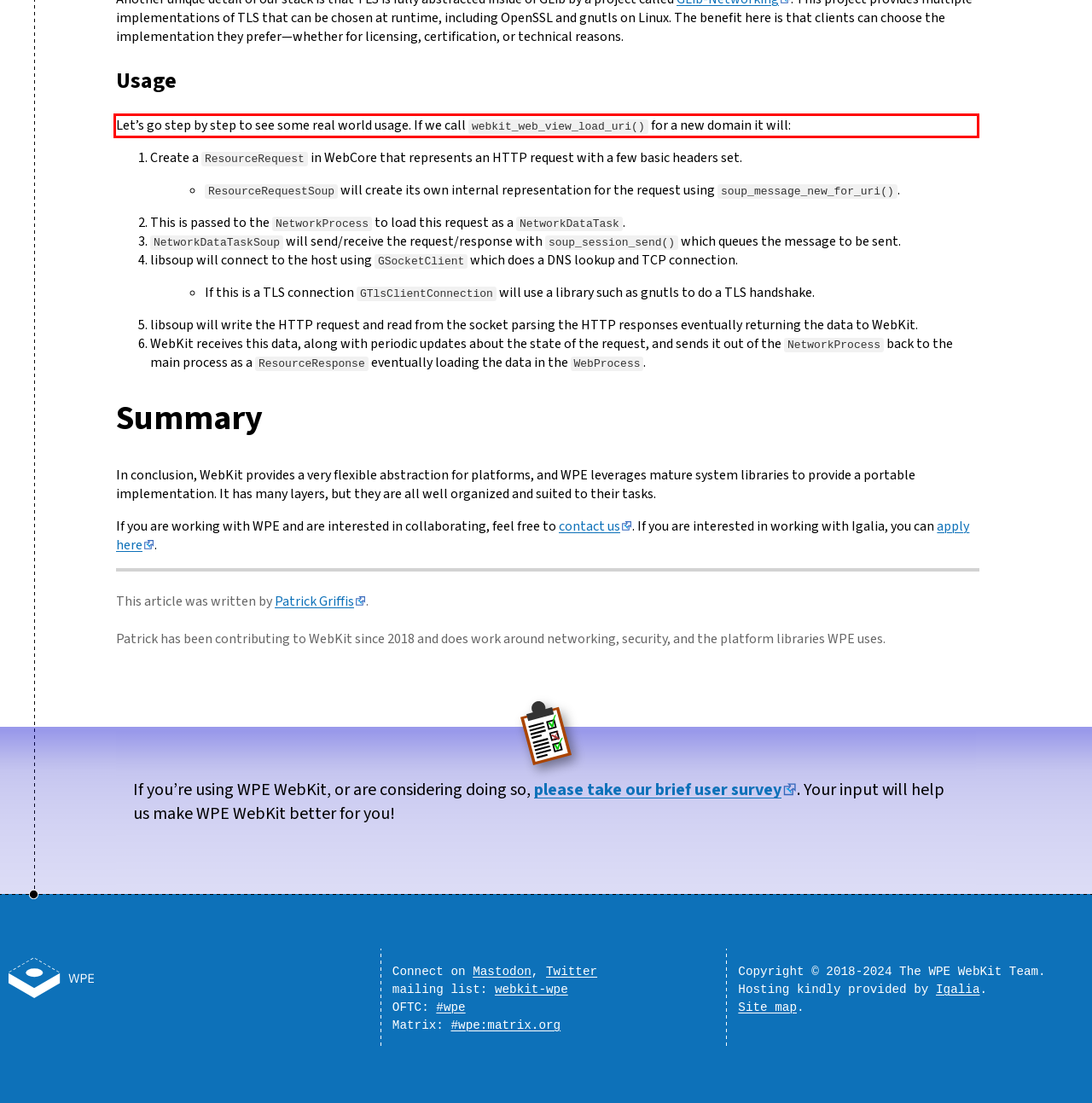Given a webpage screenshot with a red bounding box, perform OCR to read and deliver the text enclosed by the red bounding box.

Let’s go step by step to see some real world usage. If we call webkit_web_view_load_uri() for a new domain it will: